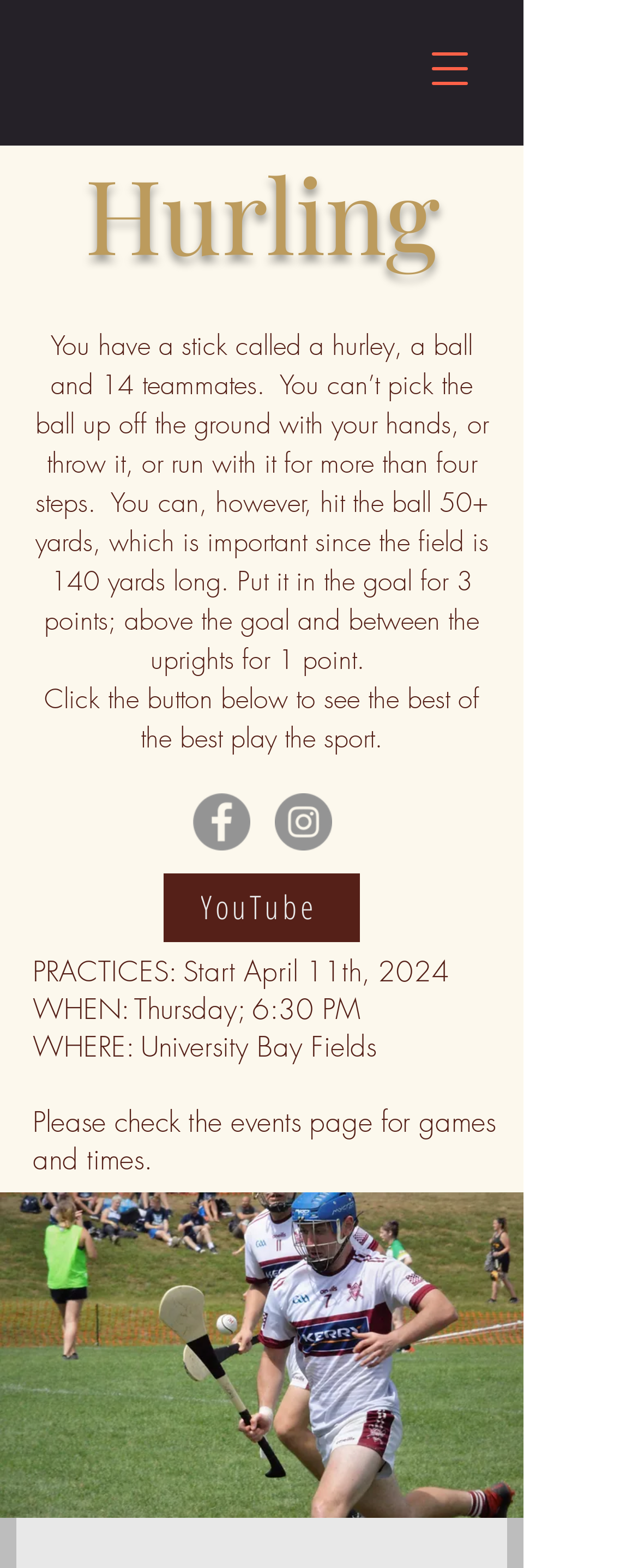How many social media links are present on the webpage?
Can you provide an in-depth and detailed response to the question?

The webpage has a social bar with links to Facebook, Instagram, and YouTube, which are three social media platforms. These links are present on the webpage to connect with the sport of hurling.